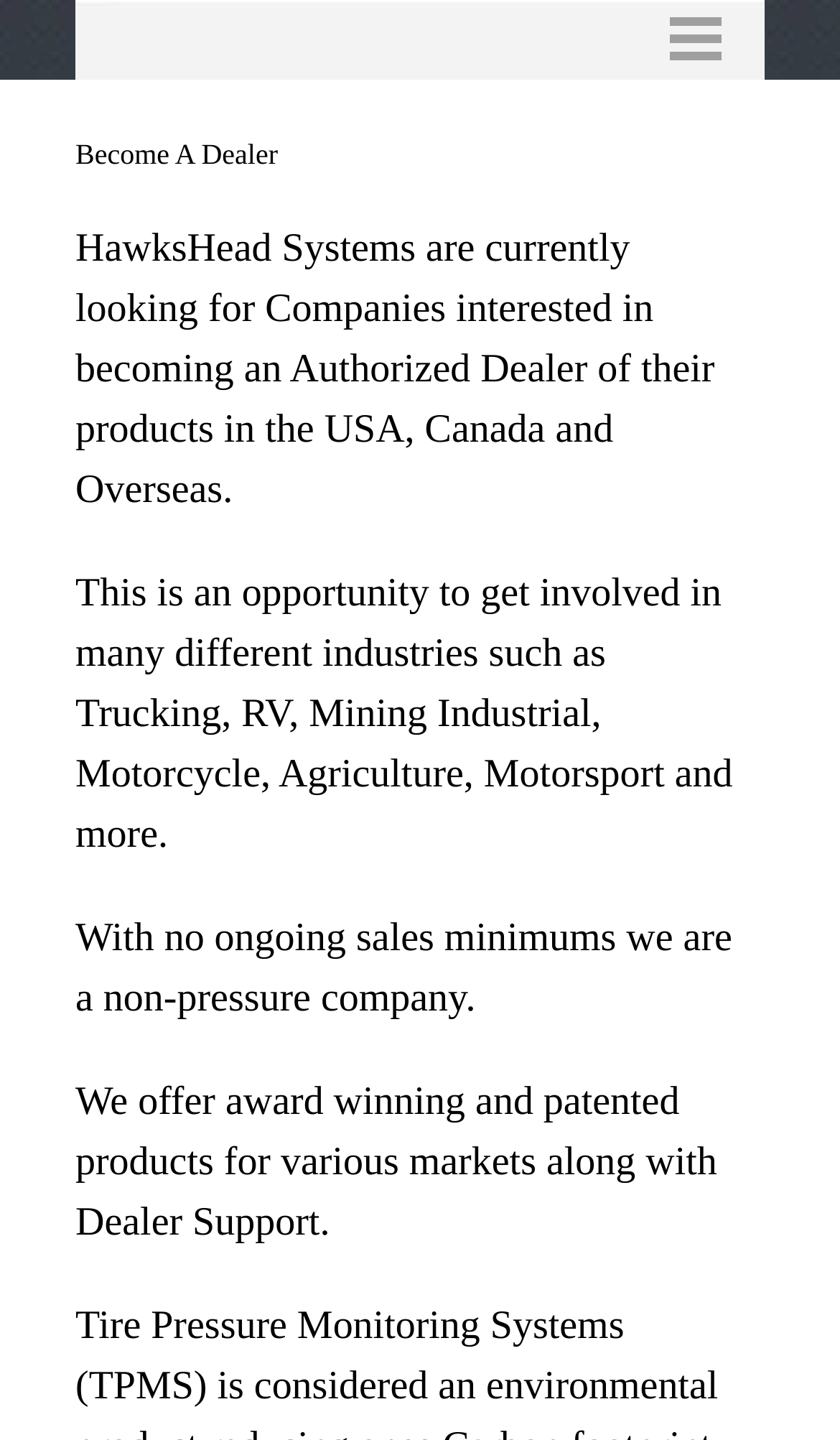Please provide a brief answer to the following inquiry using a single word or phrase:
What kind of support does HawksHead Systems offer?

Dealer Support